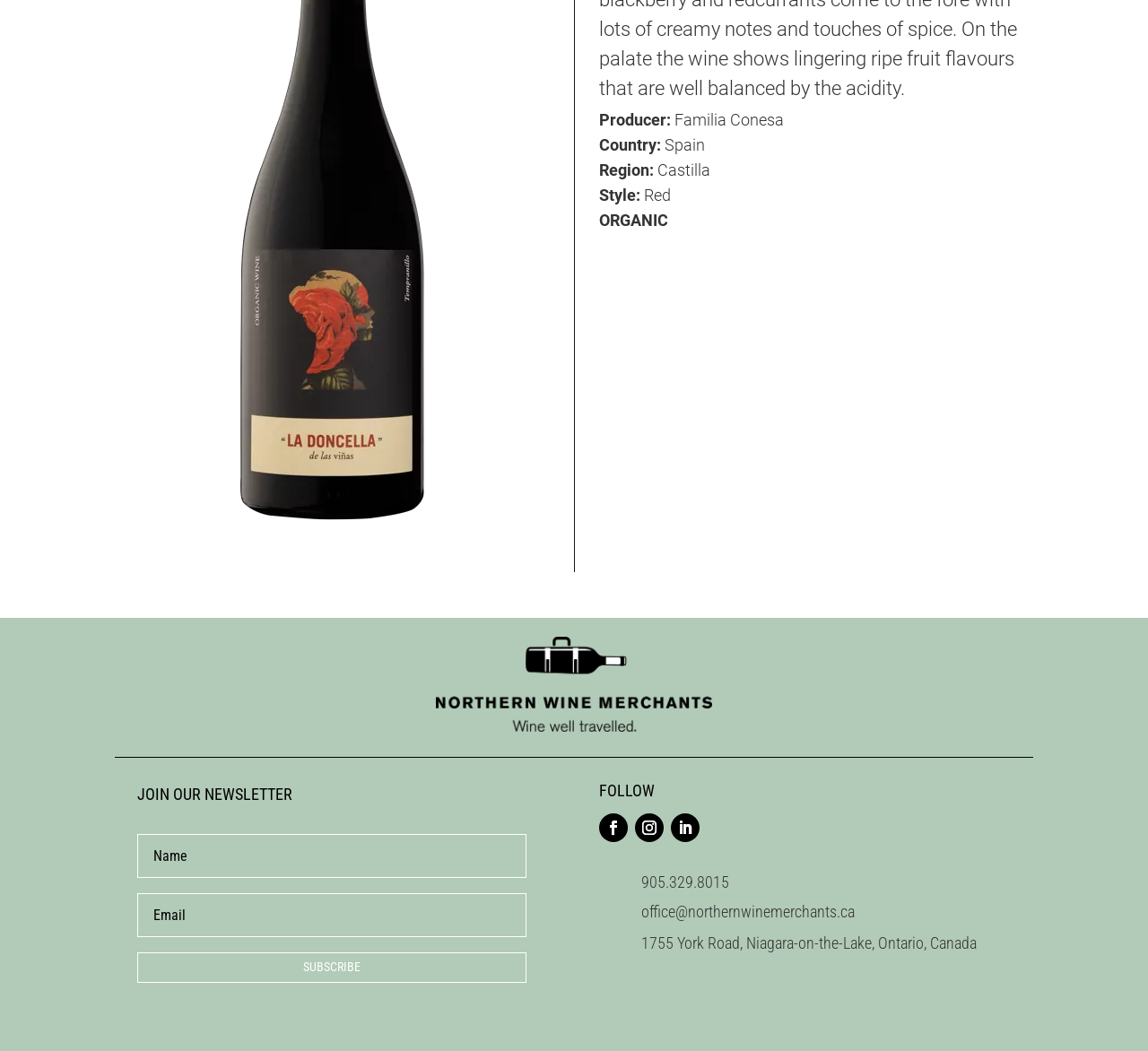Provide the bounding box coordinates of the HTML element this sentence describes: "Follow".

[0.522, 0.774, 0.547, 0.801]